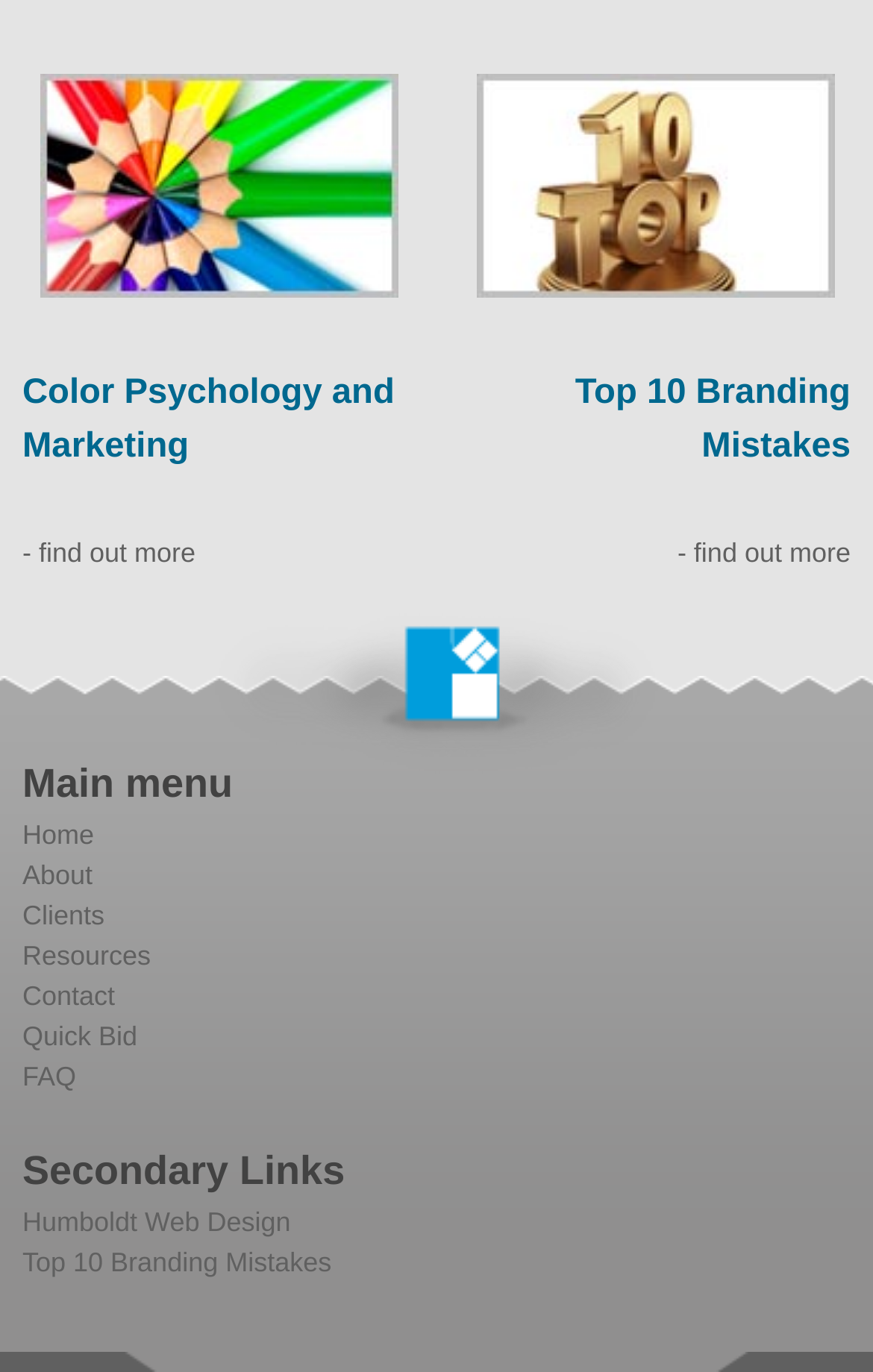Please mark the bounding box coordinates of the area that should be clicked to carry out the instruction: "Click on the link to learn about Color Psychology and Marketing".

[0.026, 0.272, 0.452, 0.339]